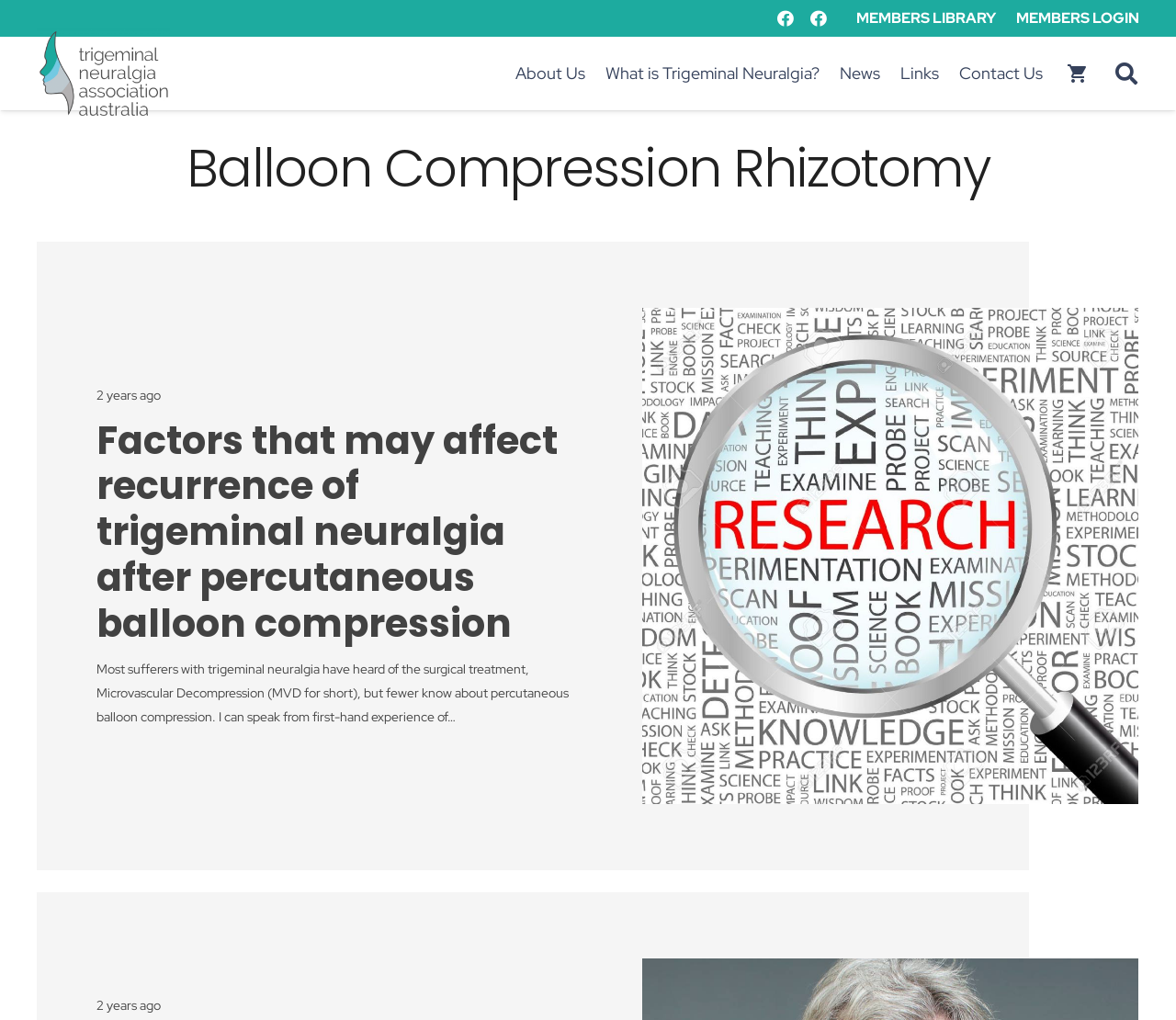Please indicate the bounding box coordinates for the clickable area to complete the following task: "Learn about Trigeminal Neuralgia". The coordinates should be specified as four float numbers between 0 and 1, i.e., [left, top, right, bottom].

[0.507, 0.05, 0.706, 0.095]